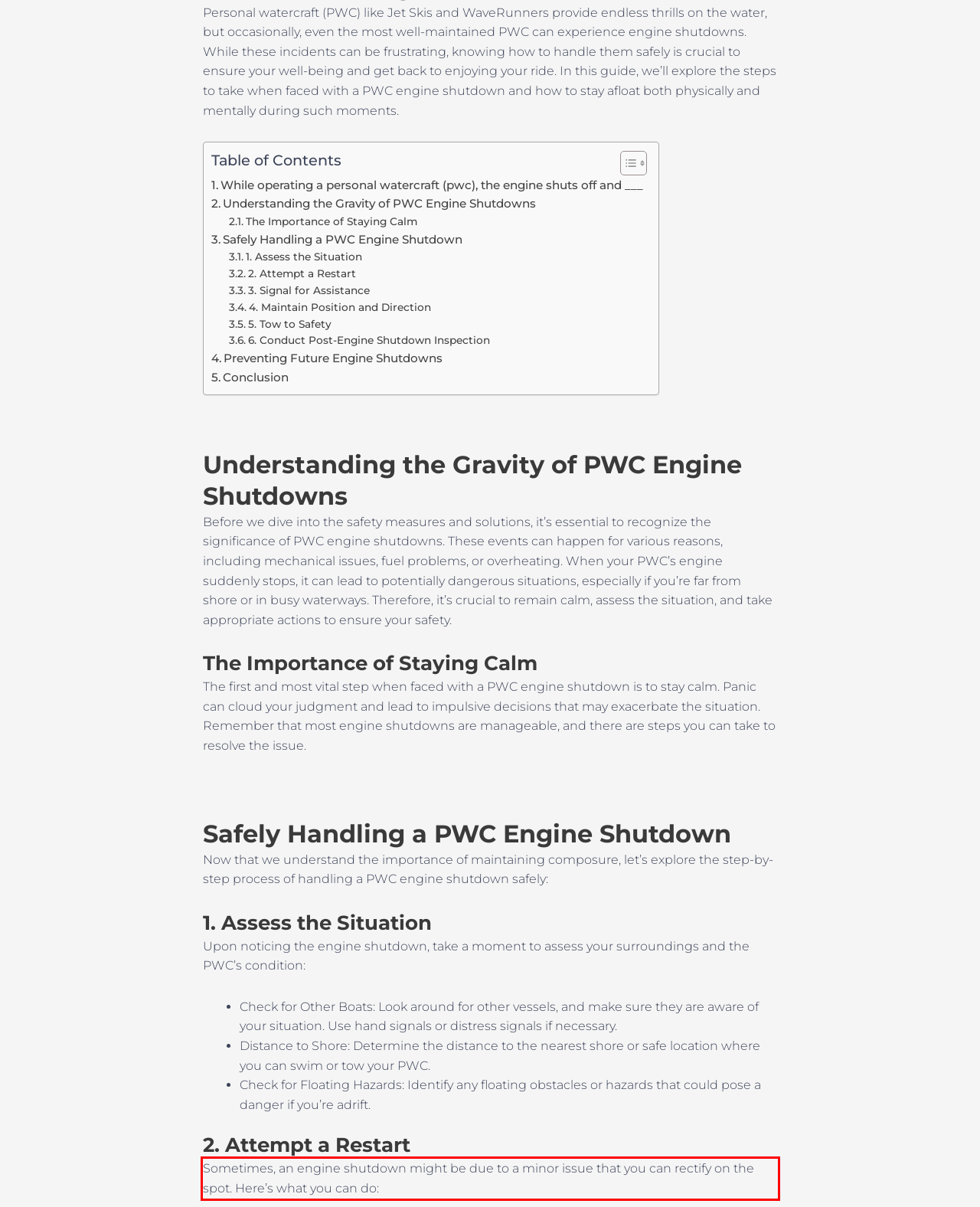Using the webpage screenshot, recognize and capture the text within the red bounding box.

Sometimes, an engine shutdown might be due to a minor issue that you can rectify on the spot. Here’s what you can do: